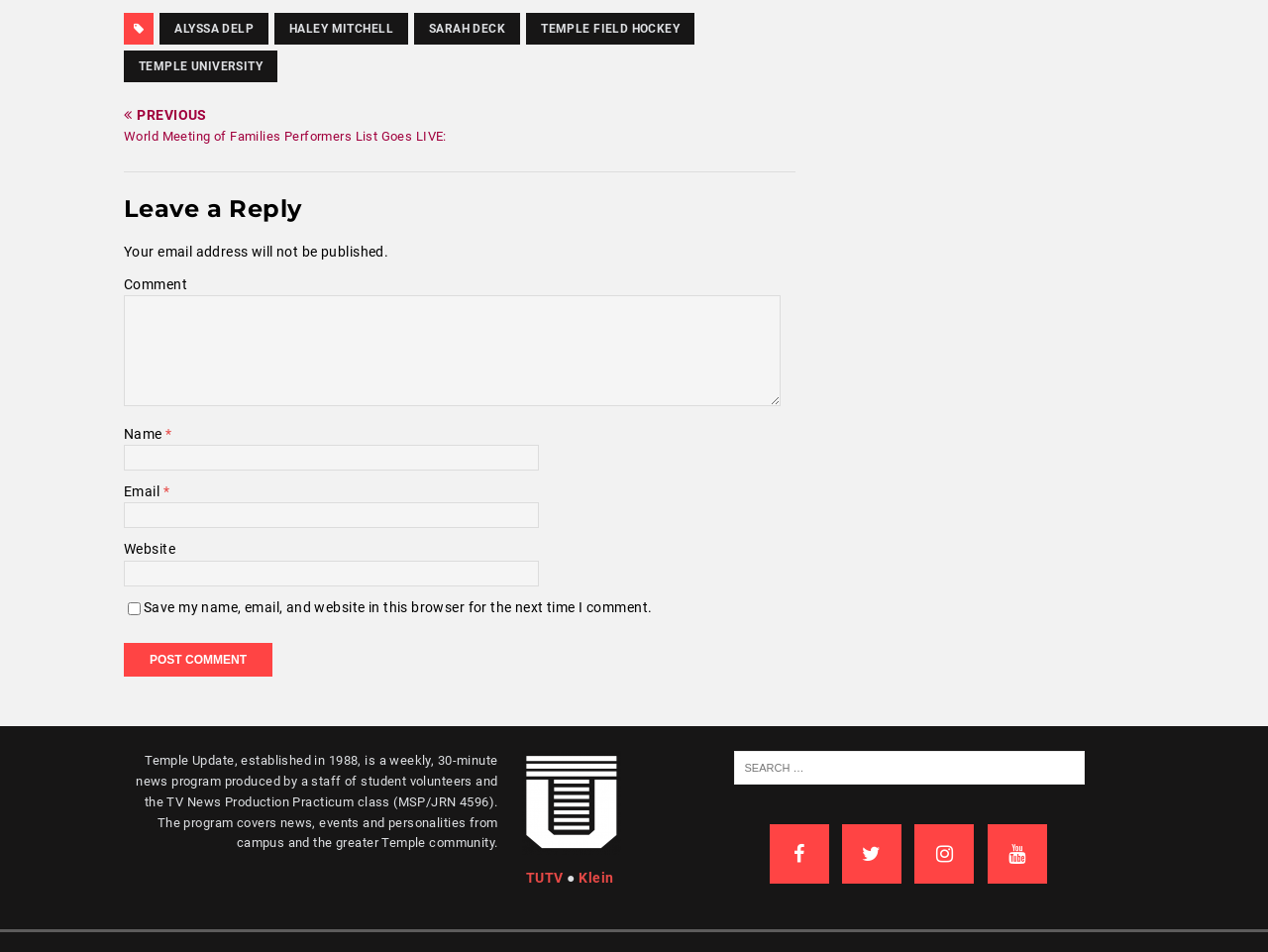Please find the bounding box coordinates for the clickable element needed to perform this instruction: "Click the 'Post Comment' button".

[0.098, 0.675, 0.215, 0.711]